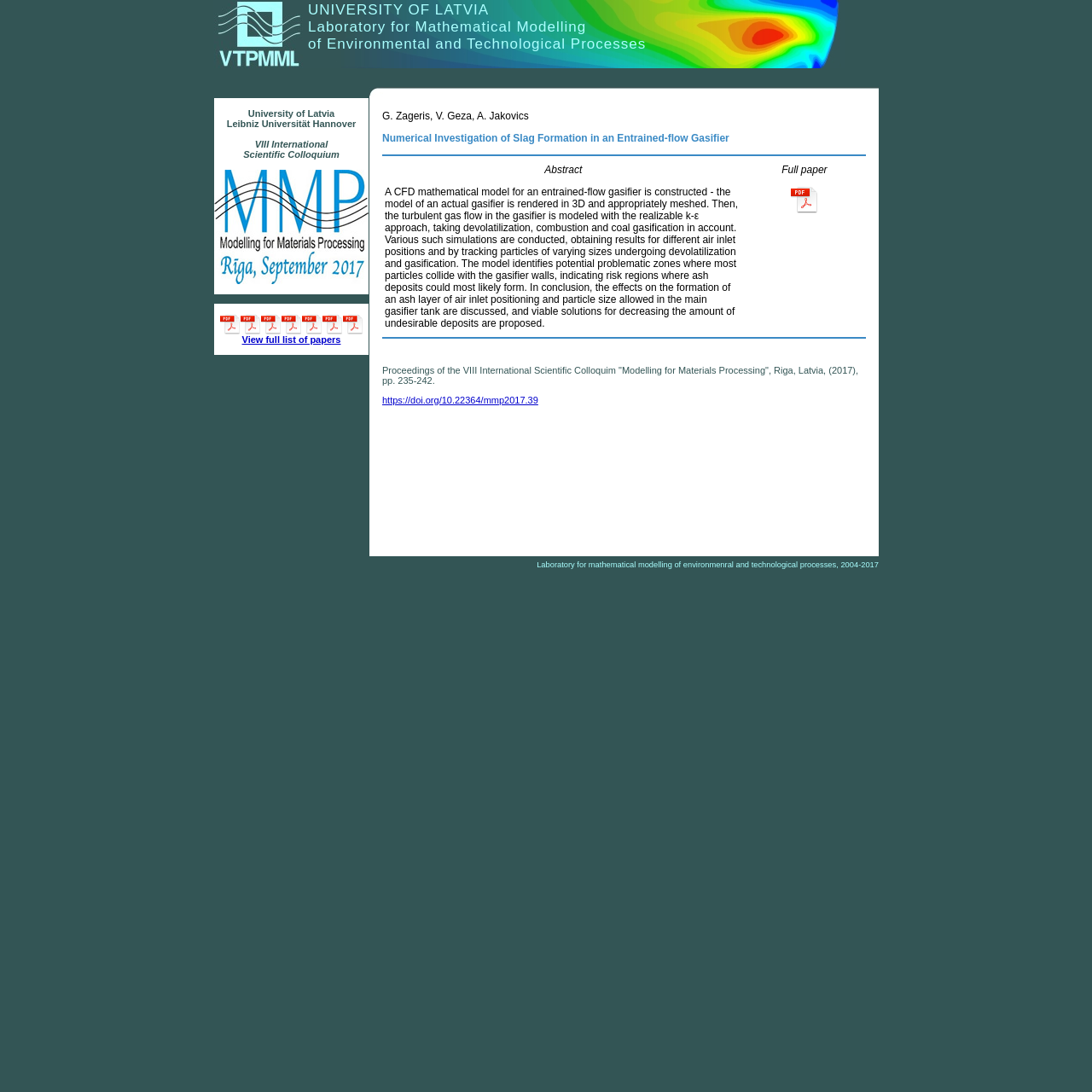What is the title of the scientific colloquium?
Please respond to the question with a detailed and well-explained answer.

The title of the scientific colloquium can be found in the heading element, which contains the text 'VIII International Scientific Colloquium MMP2017'.